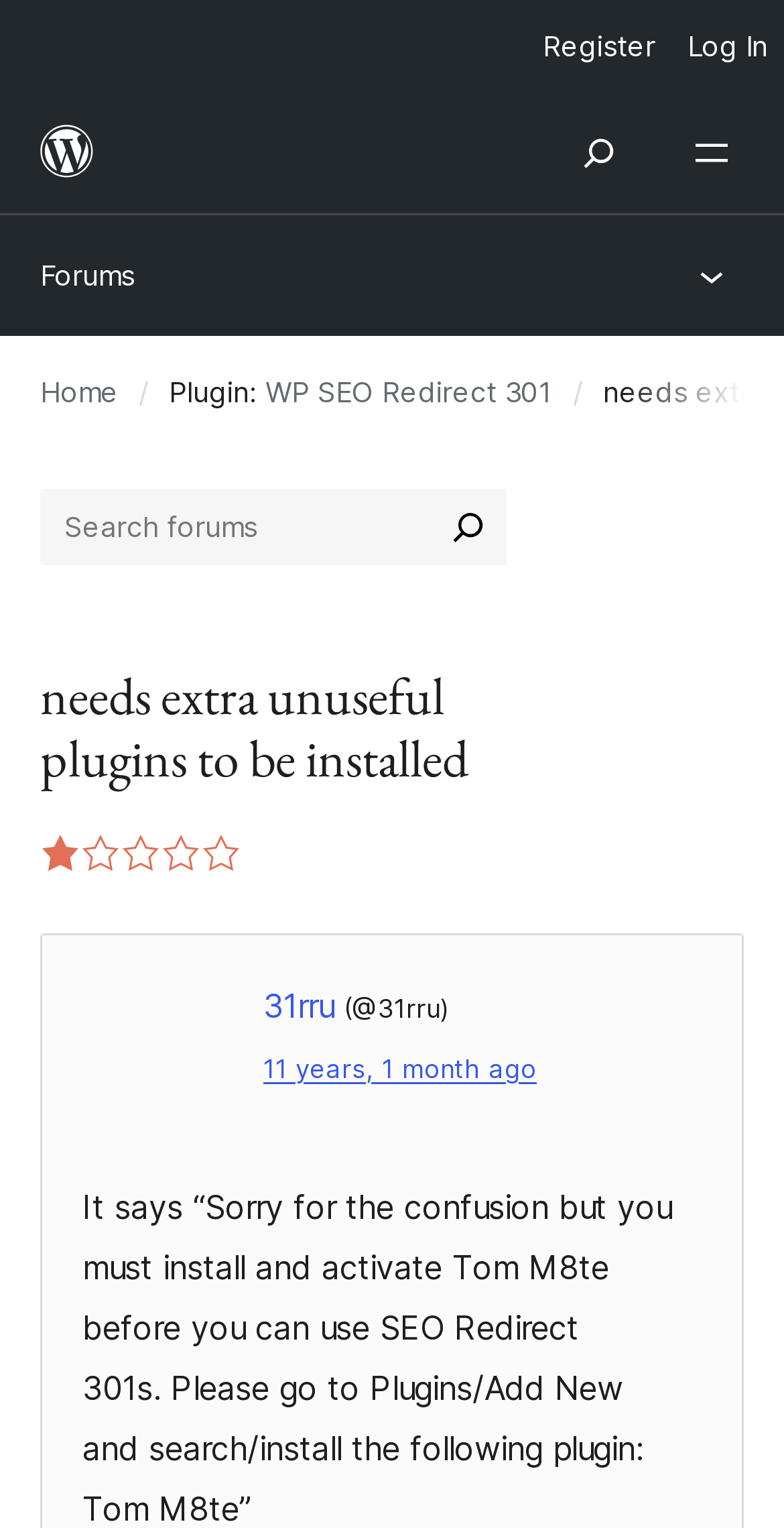Please answer the following question using a single word or phrase: What is the rating of the plugin?

1 out of 5 stars